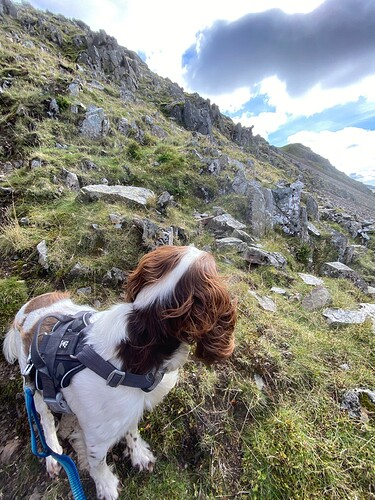Elaborate on the contents of the image in great detail.

In this picturesque image titled "Gable Descent 2," a curious dog sits on a rocky incline, gazing at the expansive landscape around it. The terrain is characterized by a mix of rugged rocks and lush green grass, highlighting the steepness of the area near Gable. Above, the sky is a blend of dramatic clouds and patches of blue, suggesting a dynamic weather scene typical of mountainous regions. The dog's harness indicates it is ready for adventure, perfectly capturing a moment of tranquility amidst the natural beauty of the surroundings. This image encapsulates the essence of exploration and the companionship found in outdoor excursions.